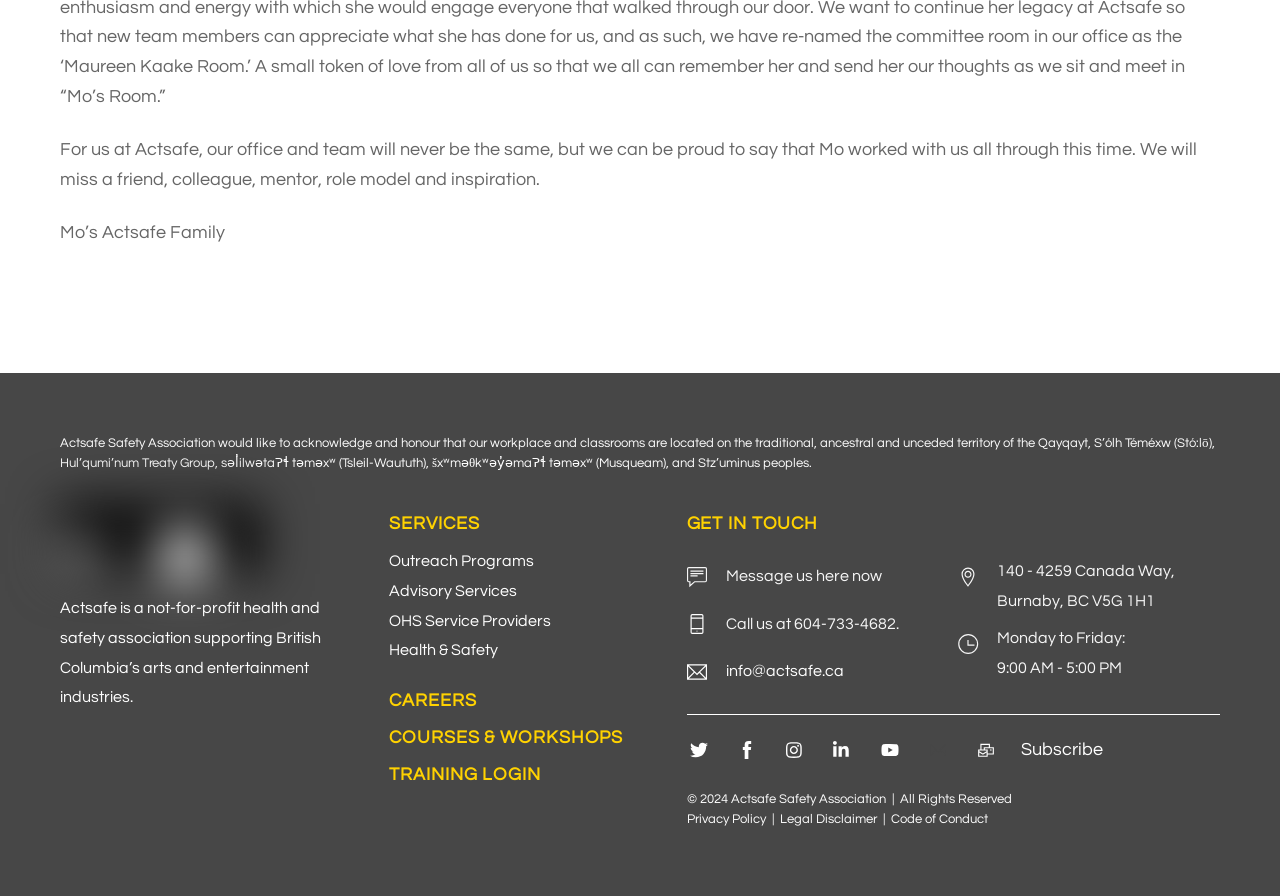What is the purpose of Actsafe?
Please analyze the image and answer the question with as much detail as possible.

The purpose of Actsafe can be found in the StaticText element with the text 'Actsafe is a not-for-profit health and safety association supporting British Columbia’s arts and entertainment industries.'